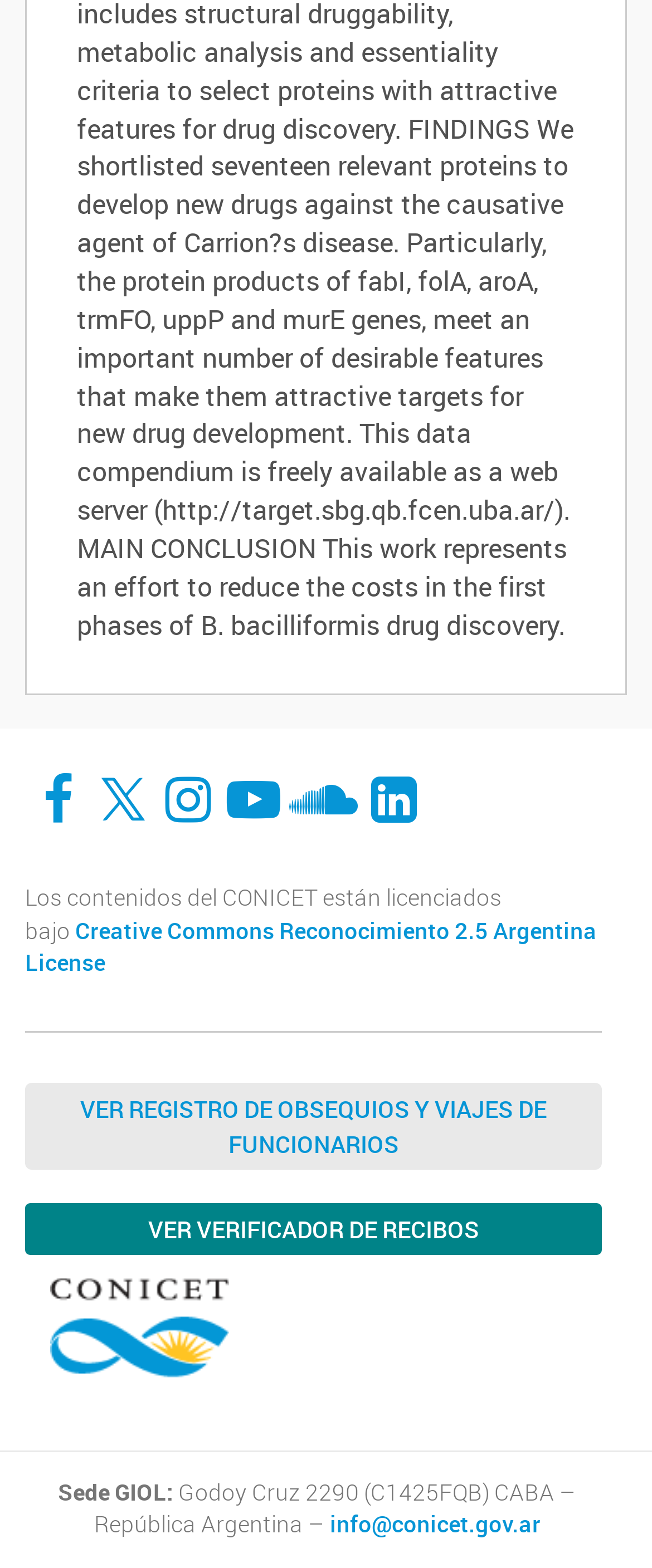Please identify the bounding box coordinates of where to click in order to follow the instruction: "Visit Facebook".

[0.044, 0.494, 0.133, 0.528]